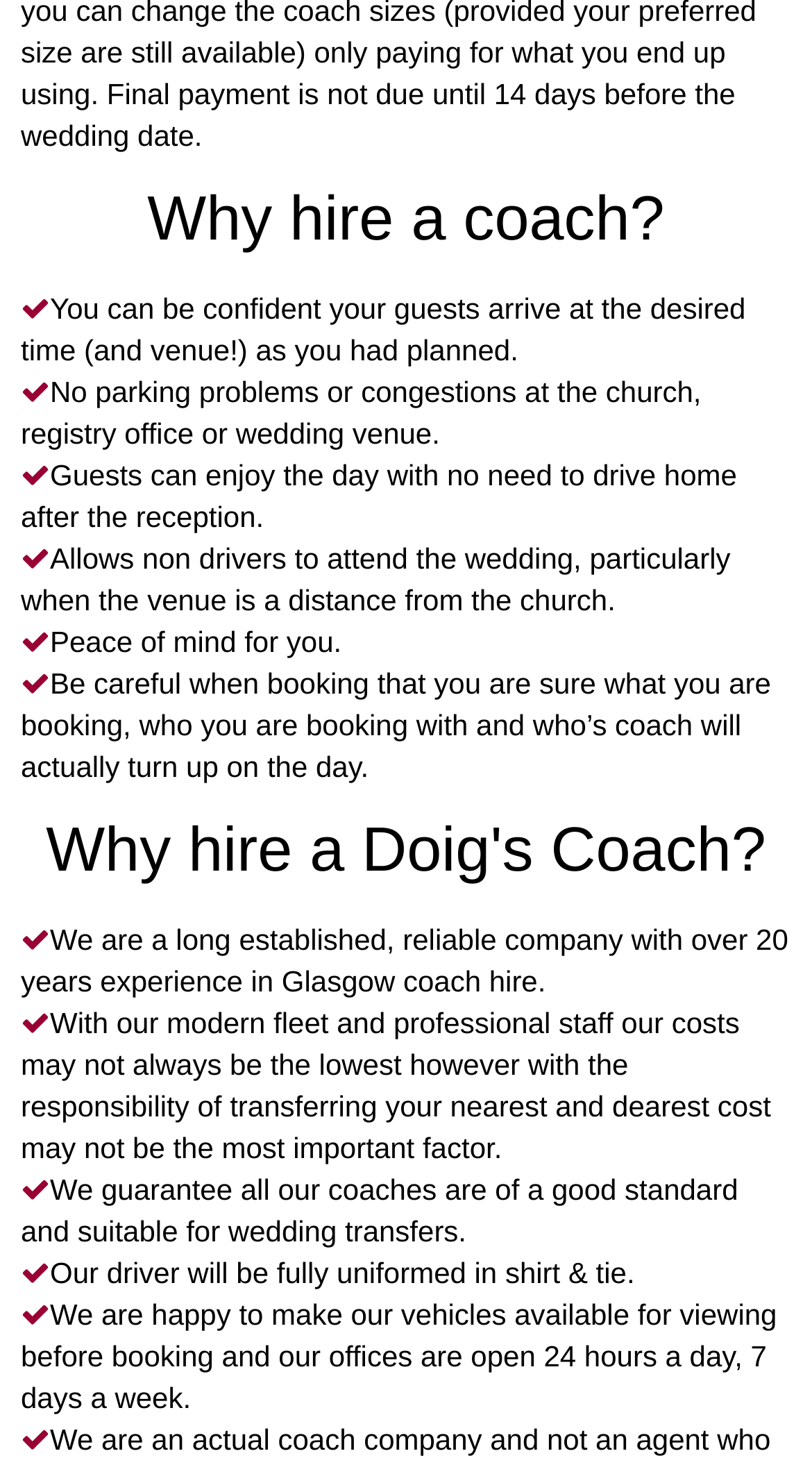Using a single word or phrase, answer the following question: 
What is available for viewing before booking?

Vehicles